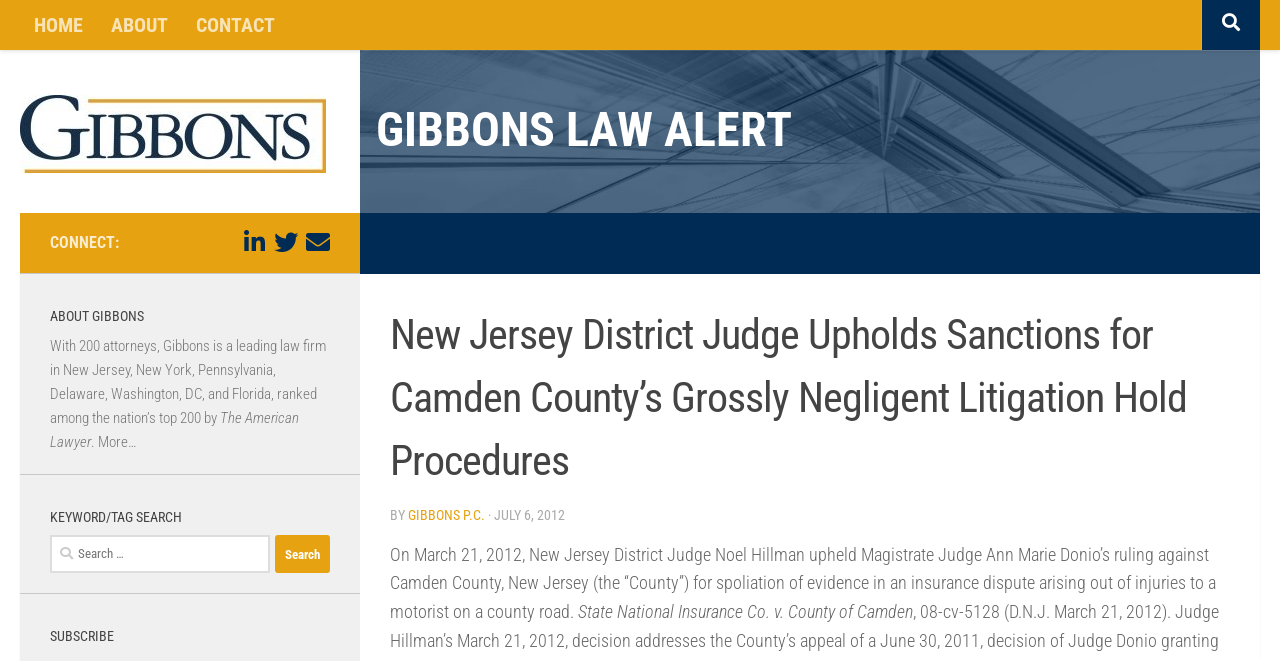What is the name of the law firm?
Refer to the image and provide a concise answer in one word or phrase.

Gibbons